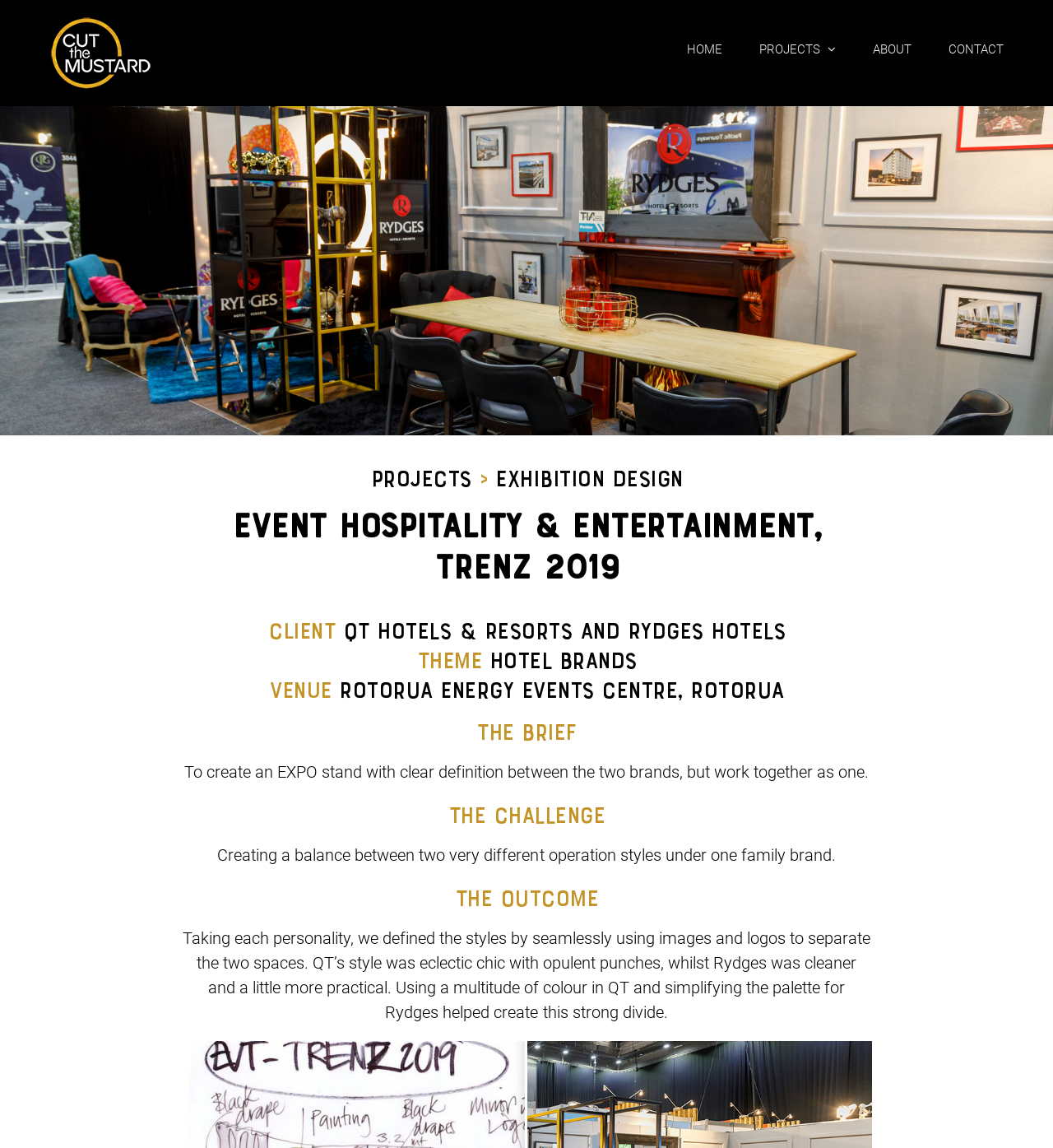Look at the image and answer the question in detail:
What is the style of QT's brand?

I found the style by looking at the StaticText 'Taking each personality, we defined the styles by seamlessly using images and logos to separate the two spaces. QT’s style was eclectic chic with opulent punches...' which describes the style of QT's brand.